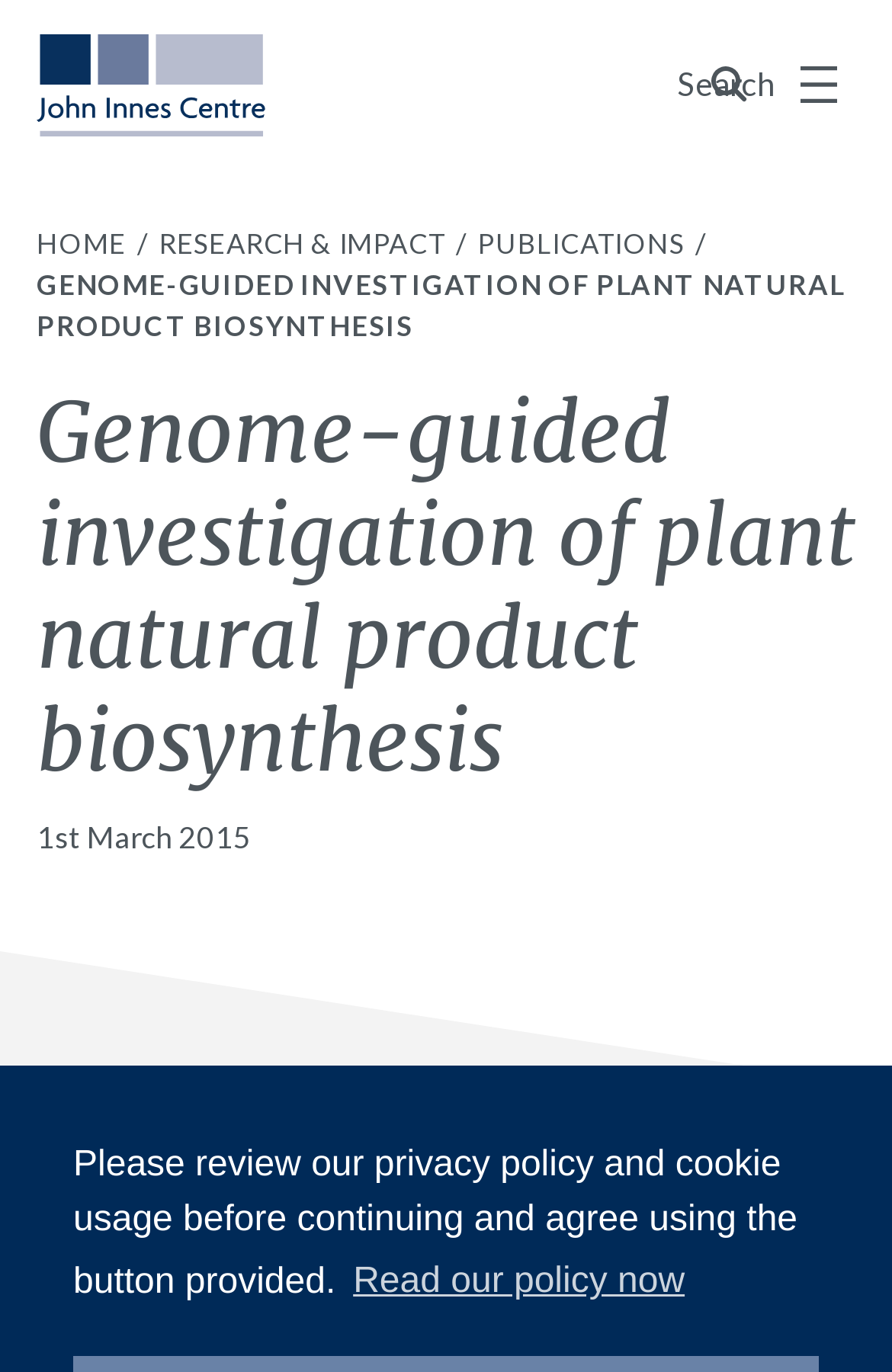What is the name of the organization?
Please elaborate on the answer to the question with detailed information.

I found the name of the organization by looking at the link element with the text 'John Innes Centre', which is a direct child of the root element. This link element also contains an image with the same name, suggesting that it is the name of the organization.